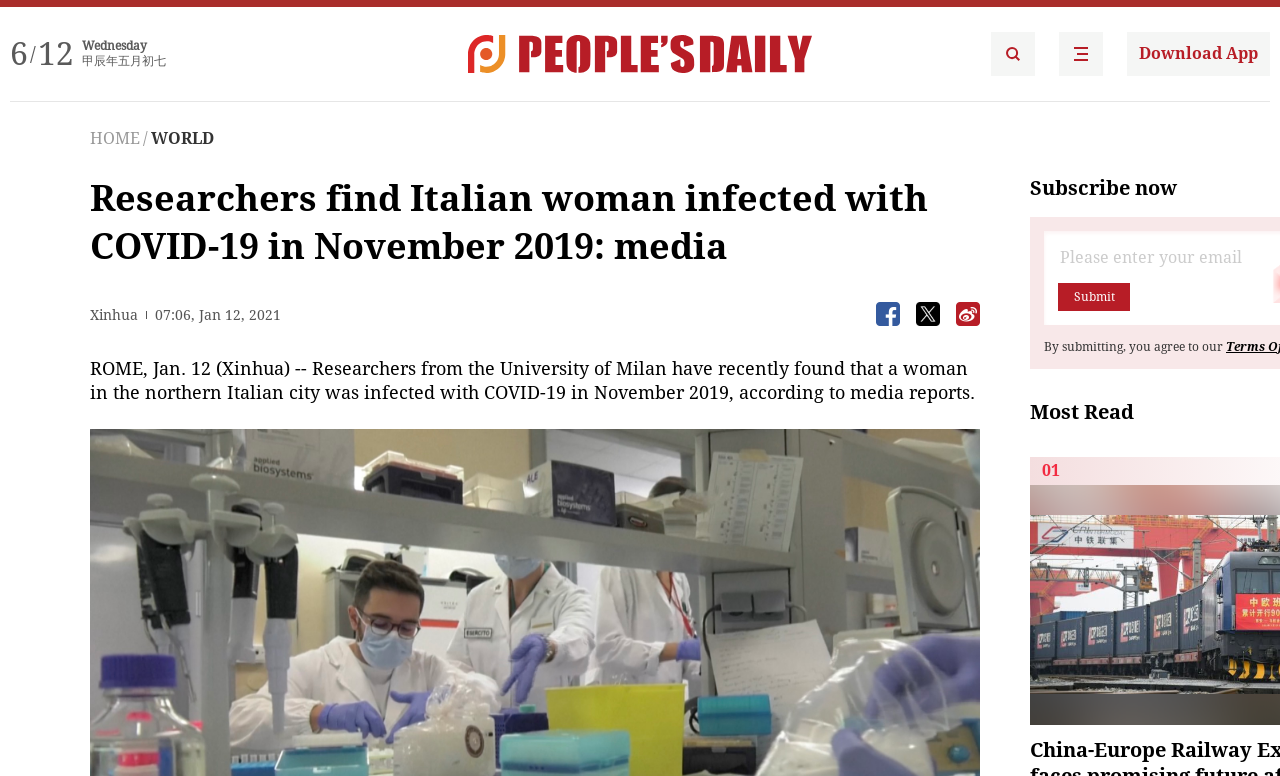Explain the features and main sections of the webpage comprehensively.

The webpage appears to be a news article page. At the top left, there is a date display showing "6/12 Wednesday" and a corresponding Chinese date "甲辰年五月初七". Below this, there is a horizontal navigation bar with links to "HOME" and "WORLD". 

To the right of the navigation bar, there is a prominent headline "Researchers find Italian woman infected with COVID-19 in November 2019: media" followed by a subheading "Xinhua" and a timestamp "07:06, Jan 12, 2021". 

The main article content is displayed below, with the text "ROME, Jan. 12 (Xinhua) -- Researchers from the University of Milan have recently found that a woman in the northern Italian city was infected with COVID-19 in November 2019, according to media reports." 

On the right side of the page, there are three buttons with icons, likely for social media sharing or other interactive functions. Below these buttons, there is a call-to-action section with a "Subscribe now" button and a submission form with a "Submit" button. 

At the bottom of the page, there is a "Most Read" section with a single article listed, numbered "01". There are also two app download links at the top right corner, one with an image and the other without.